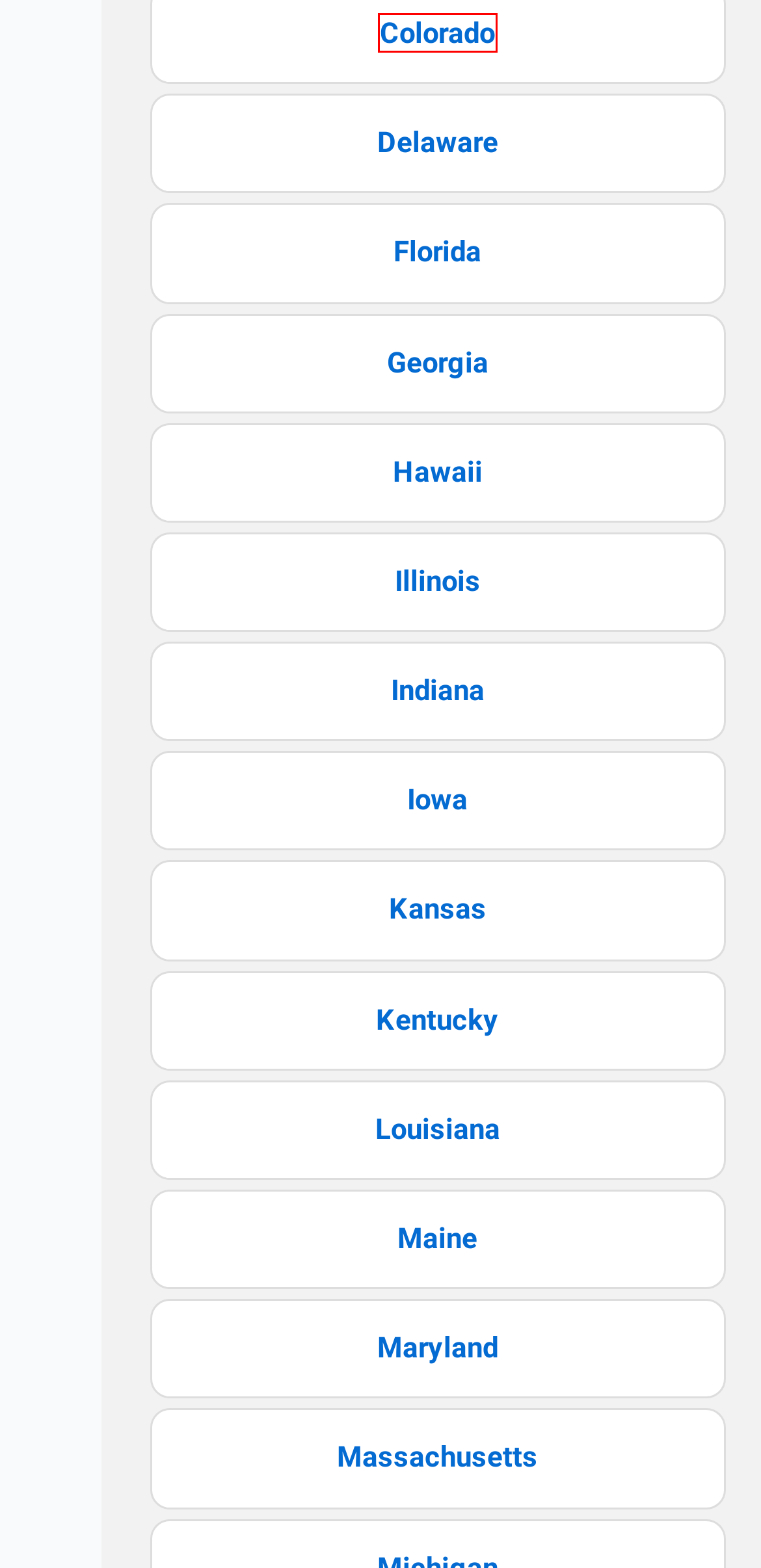Examine the screenshot of the webpage, which includes a red bounding box around an element. Choose the best matching webpage description for the page that will be displayed after clicking the element inside the red bounding box. Here are the candidates:
A. Mortician schools in New Hampshire - Howtobecomeamortician
B. Mortician schools in Indiana - Howtobecomeamortician
C. Mortician Schools in Massachusetts - Howtobecomeamortician
D. Mortician schools in Colorado - Howtobecomeamortician
E. Mortician schools in Georgia - Howtobecomeamortician
F. Mortician schools in Arkansas - Howtobecomeamortician
G. Mortician Schools in Missouri - Howtobecomeamortician
H. Mortician schools in Florida - Howtobecomeamortician

D